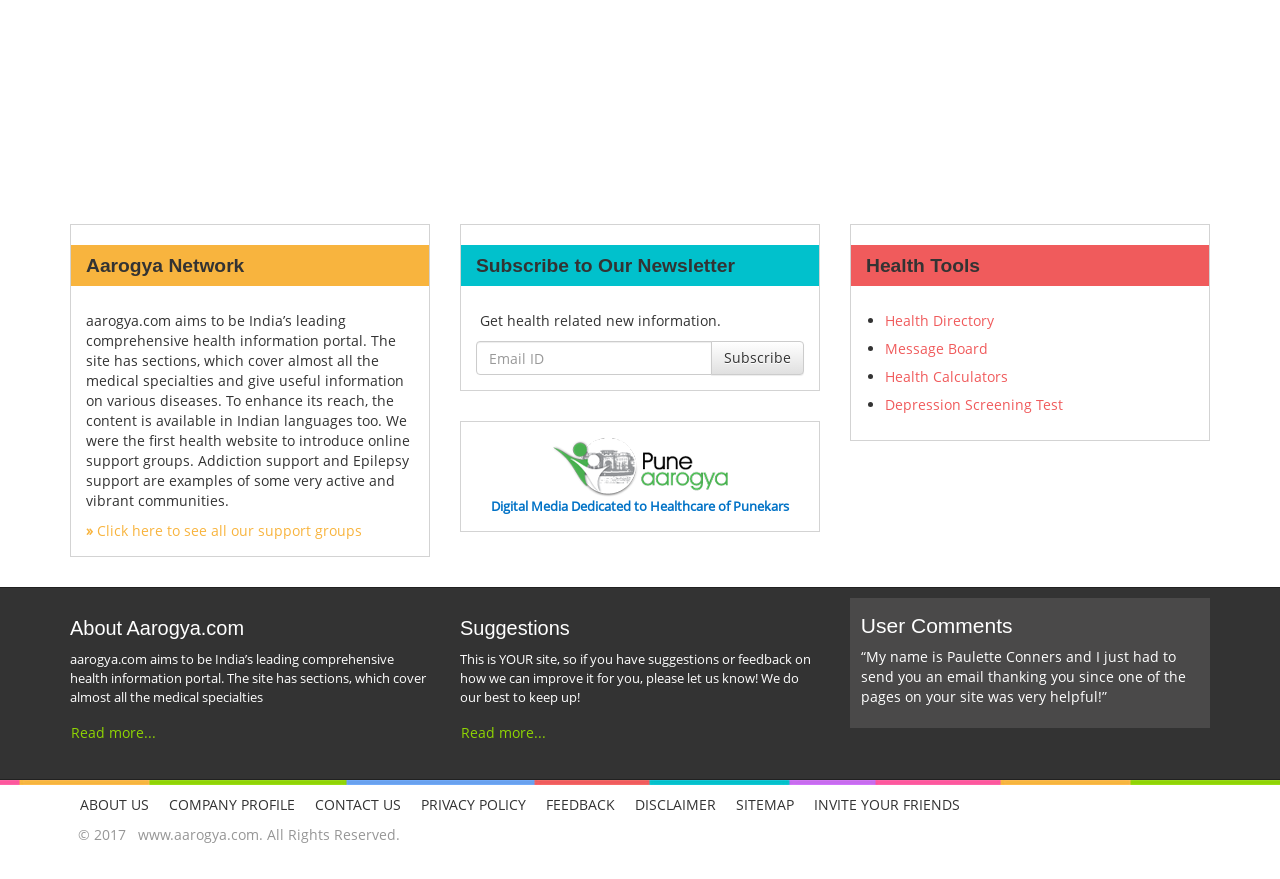What can be done with the health calculators?
Look at the image and respond with a one-word or short-phrase answer.

Not specified